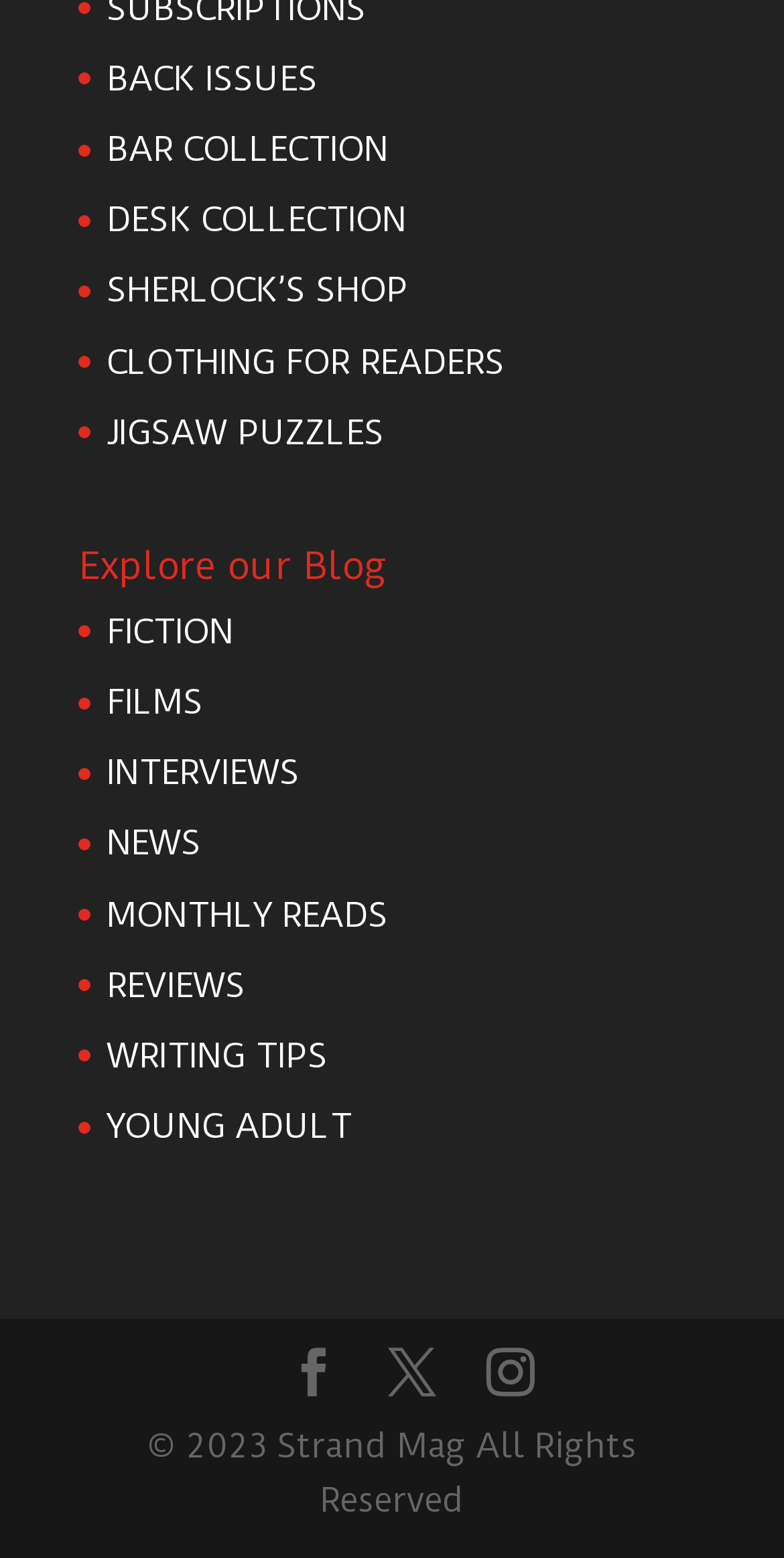Find the bounding box coordinates for the HTML element specified by: "BAR COLLECTION".

[0.136, 0.083, 0.495, 0.108]